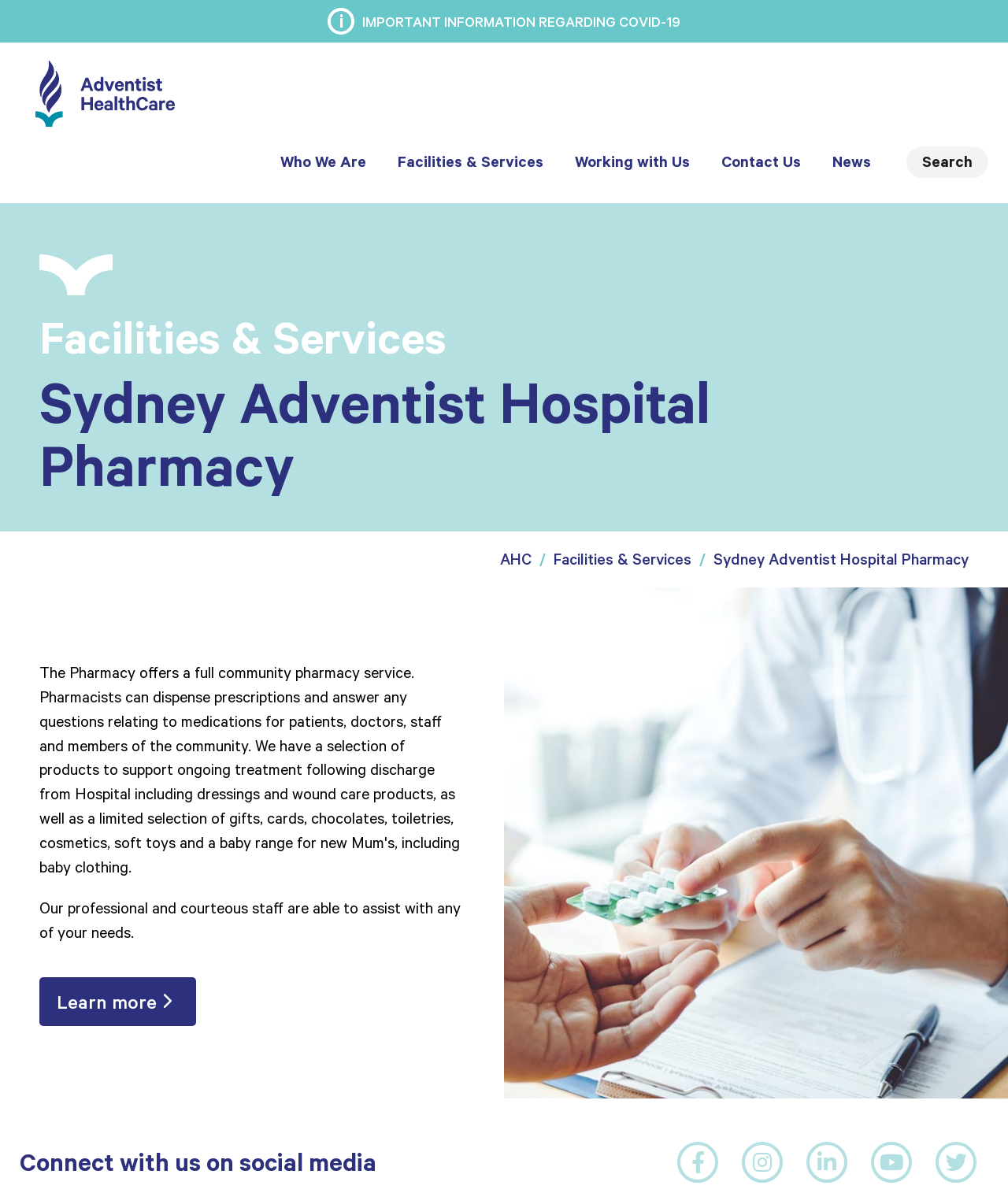By analyzing the image, answer the following question with a detailed response: How many links are in the top navigation bar?

I counted the links in the top navigation bar, which are 'i IMPORTANT INFORMATION REGARDING COVID-19', 'Adventist HealthCare', 'Who We Are', 'Facilities & Services', 'Working with Us', 'Contact Us', and 'News'. There are 7 links in total.